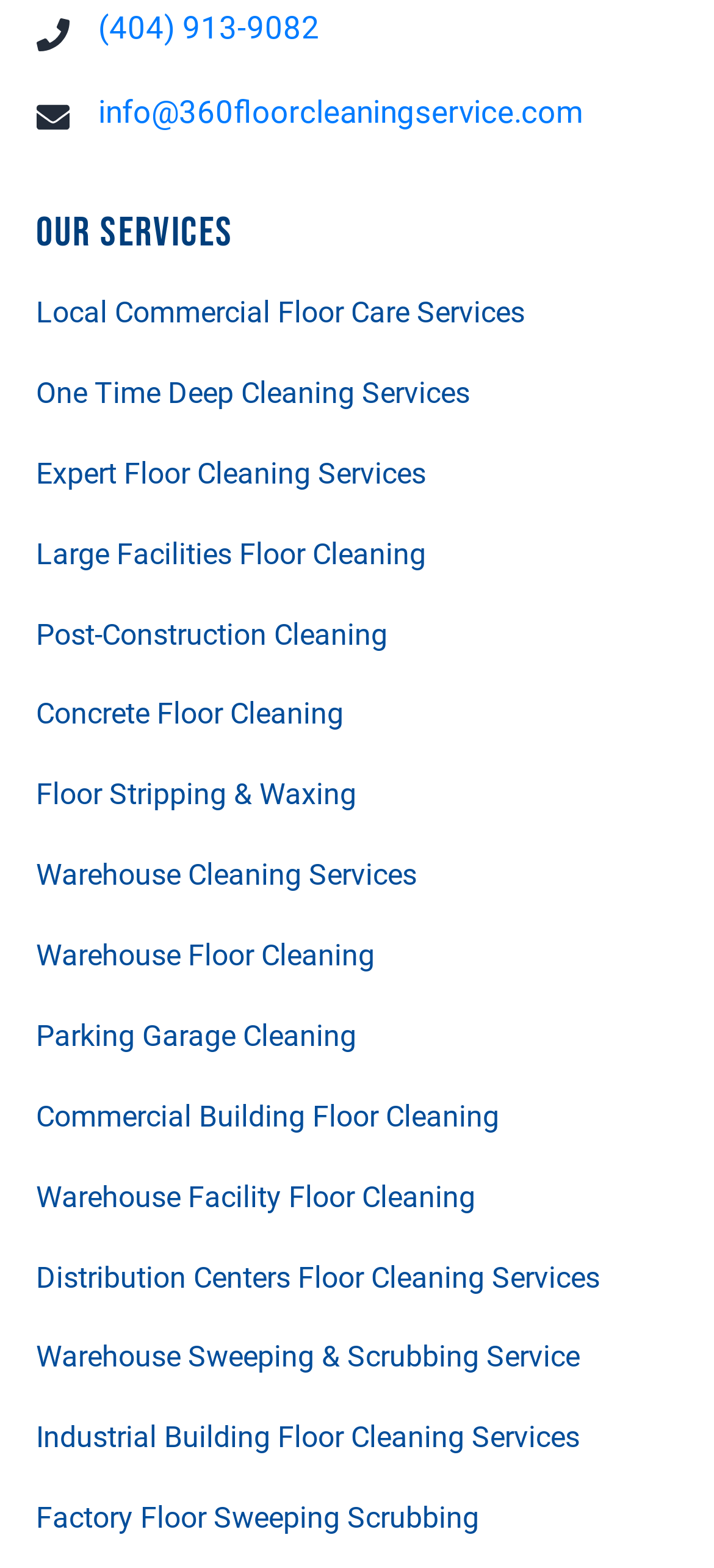Please determine the bounding box coordinates of the element to click on in order to accomplish the following task: "Contact us by phone". Ensure the coordinates are four float numbers ranging from 0 to 1, i.e., [left, top, right, bottom].

[0.05, 0.006, 0.447, 0.029]